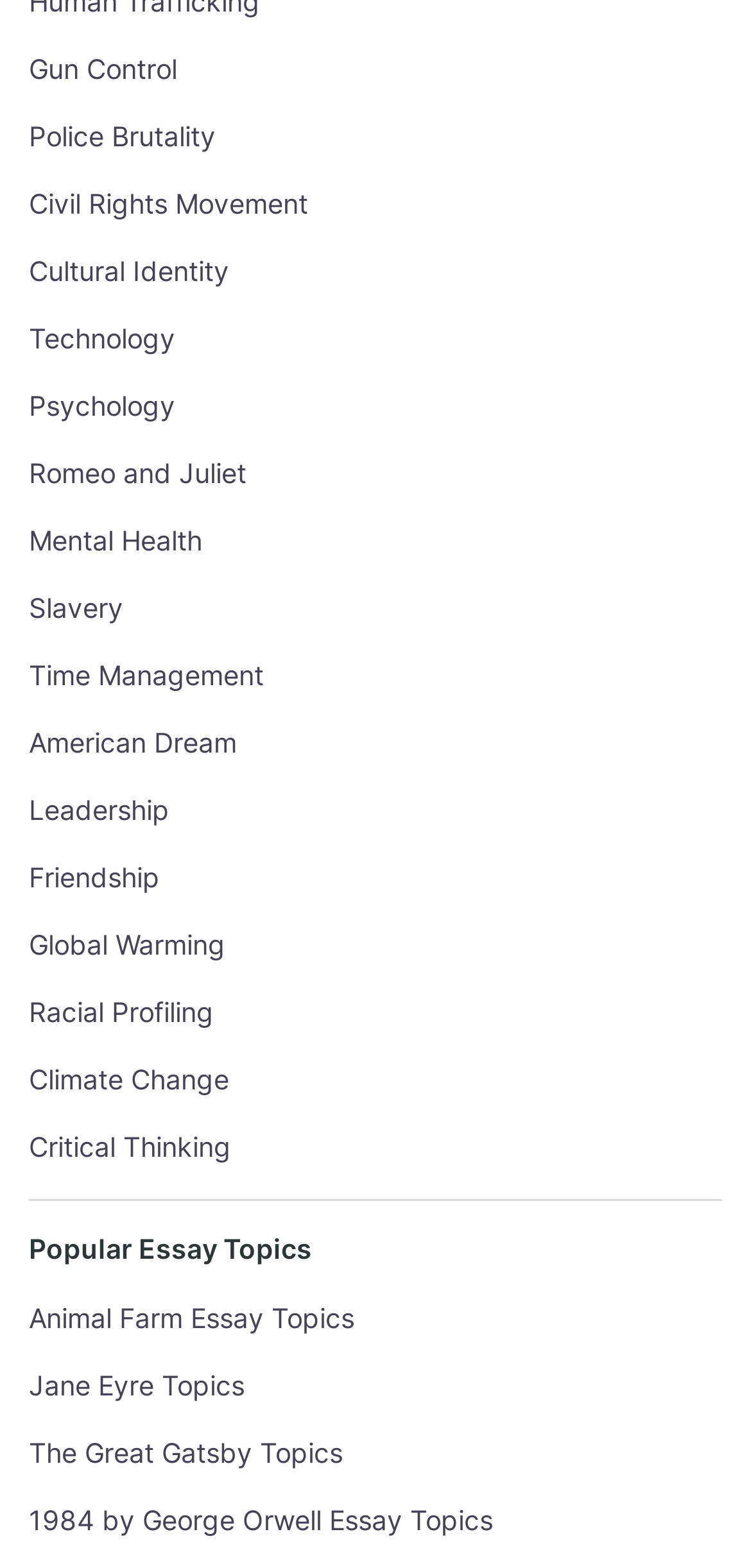How many links are there on the webpage?
Please provide a comprehensive answer based on the information in the image.

There are 20 links on the webpage, which include topics such as 'Gun Control', 'Police Brutality', 'Civil Rights Movement', and more. These links are listed vertically on the webpage.